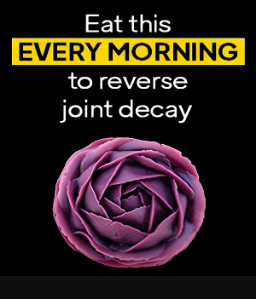Provide an in-depth description of all elements within the image.

The image features a vibrant purple flower, styled like a rose, set against a stark black background. Prominently displayed above the flower is the text, "Eat this EVERY MORNING," rendered in a bold yellow font to capture attention. Below the flower, an additional message reads, "to reverse joint decay," illustrating a health-related theme. The overall presentation combines striking visuals with compelling text, likely aimed at promoting a specific dietary recommendation or health benefit associated with the flower depicted.